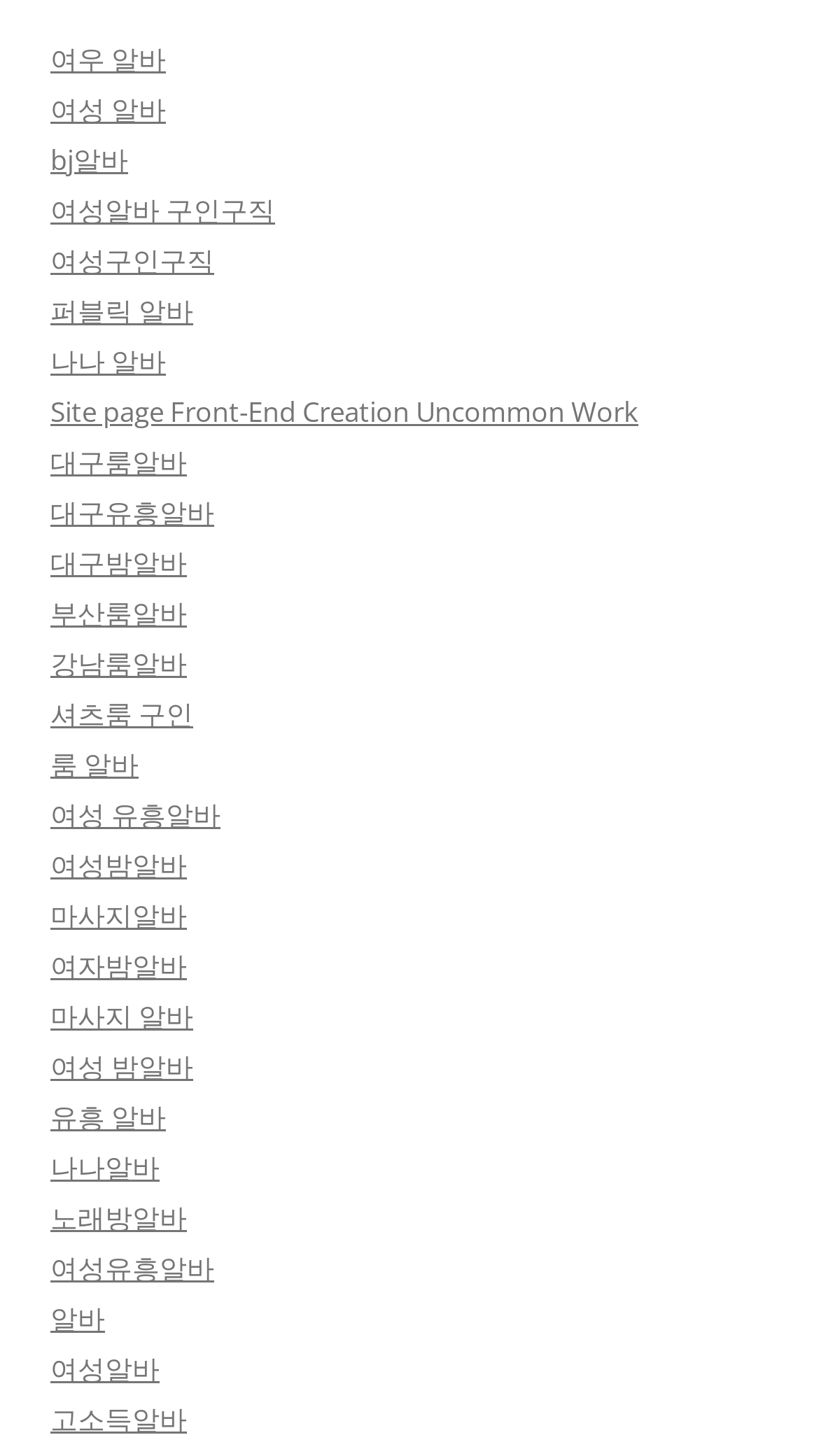Respond to the following question using a concise word or phrase: 
What type of job is this webpage about?

Alba